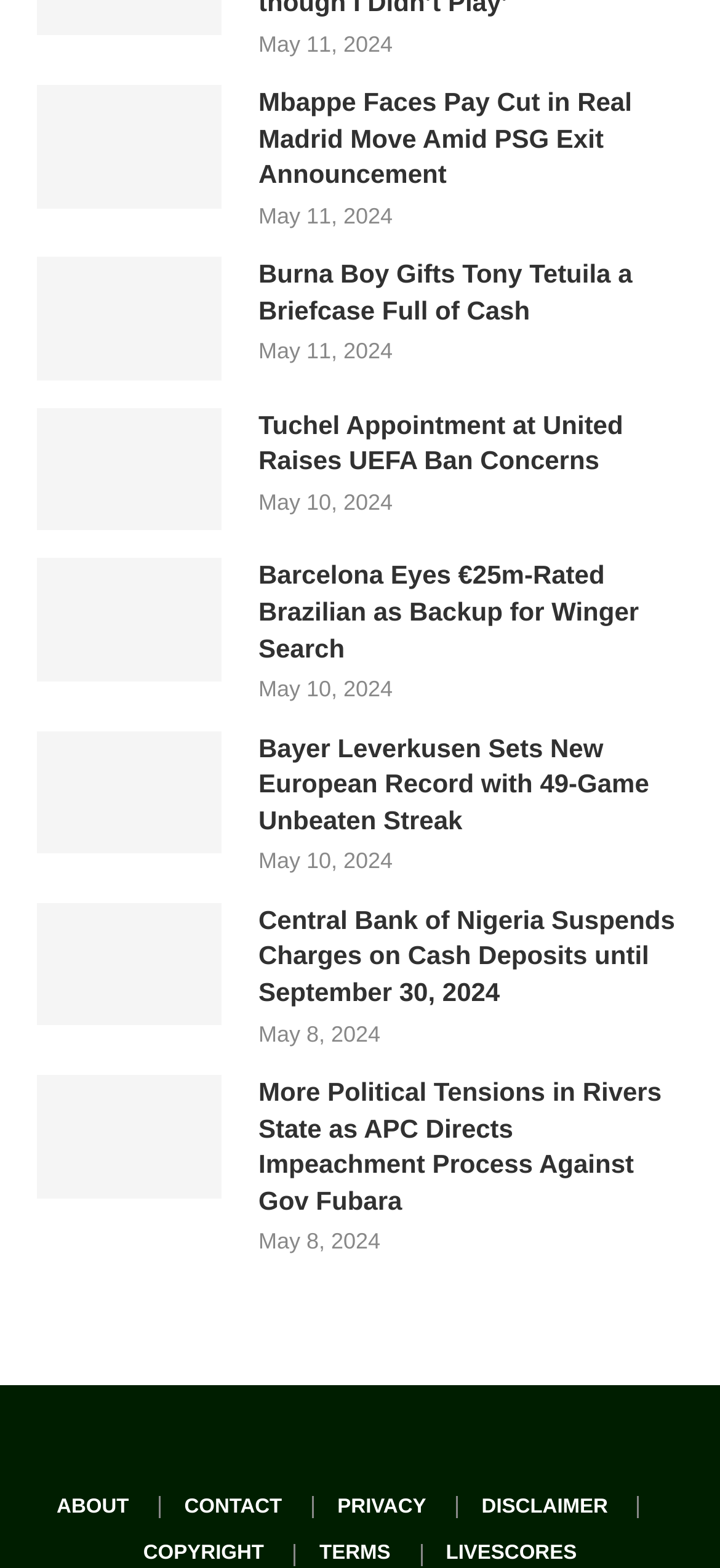Please study the image and answer the question comprehensively:
How many news articles are on this webpage?

I counted the number of headings and links on the webpage, and there are 10 news articles listed.